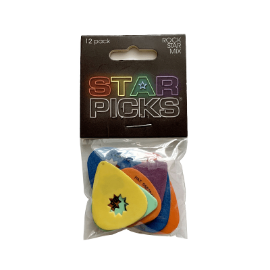Offer a detailed explanation of what is depicted in the image.

The image showcases a vibrant package of "Star Picks," featuring a set of 12 guitar picks in a variety of colors. The picks are designed in a unique star shape, offering both functionality and a stylish aesthetic that guitar players will appreciate. The packaging highlights the product's name prominently at the top in a bold, multicolored font, labeled "STAR PICKS (12PCS) ROCK STAR MIX." Each pick is crafted from high-quality delrin material, ensuring durability and a comfortable grip during play. This innovative design not only enhances the playing experience but also prevents the hassle of losing picks, making it an essential accessory for musicians.